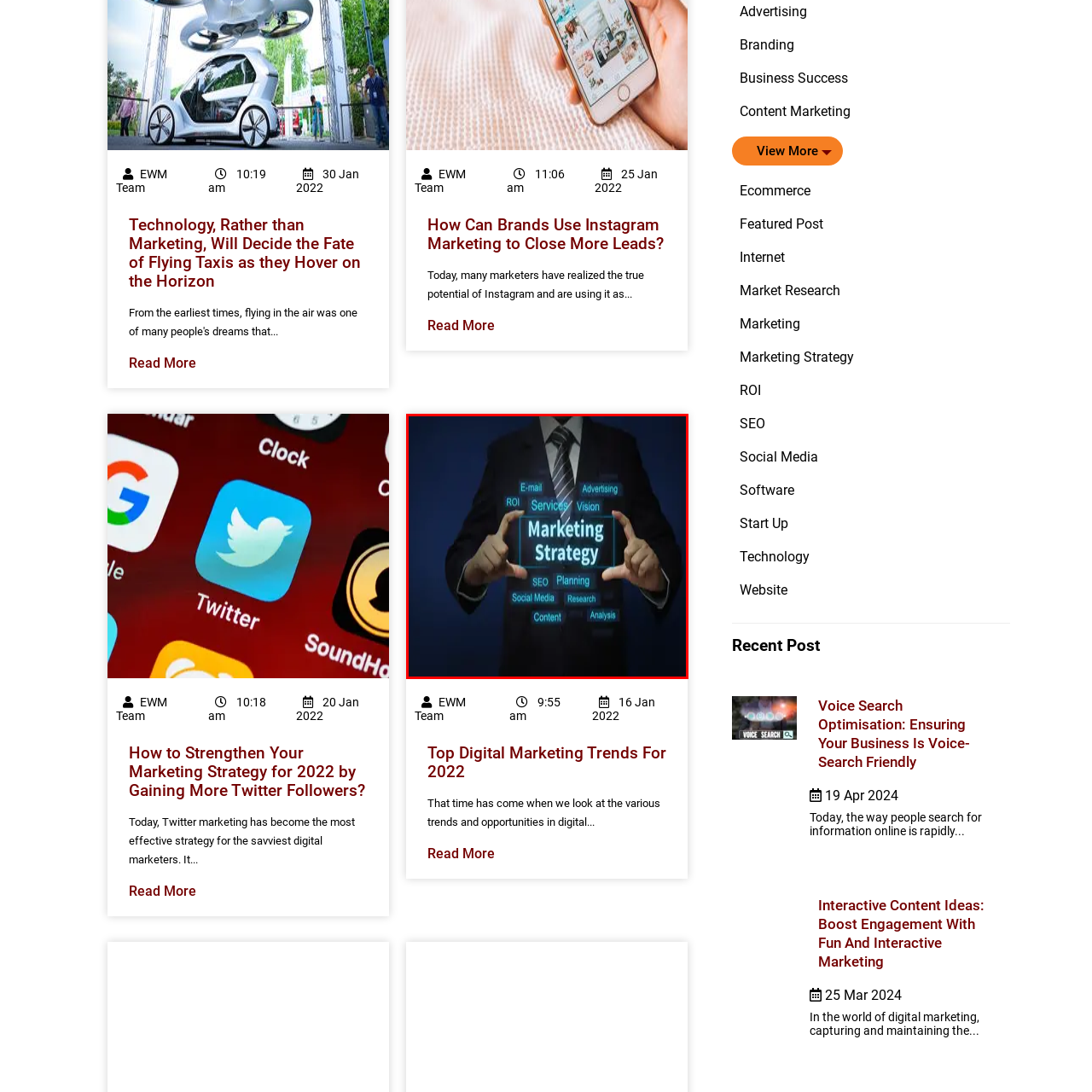Offer a detailed account of what is shown inside the red bounding box.

The image features a businessman dressed in a formal suit, positioned against a dark blue background. He is holding his hands in front of him as if framing a glowing text that reads "Marketing Strategy." Surrounding this central phrase are various keywords related to marketing, including "E-mail," "ROI," "Services," "Advertising," "Vision," "SEO," "Planning," "Social Media," "Content," "Research," and "Analysis." The luminous design of the text and its components signifies the modern and technologically driven approach of contemporary marketing strategies, emphasizing the integration of various essential elements for effective brand promotion and engagement in the digital landscape. This depiction invites viewers to consider the multifaceted nature of marketing and how it can be tailored to achieve specific business objectives.